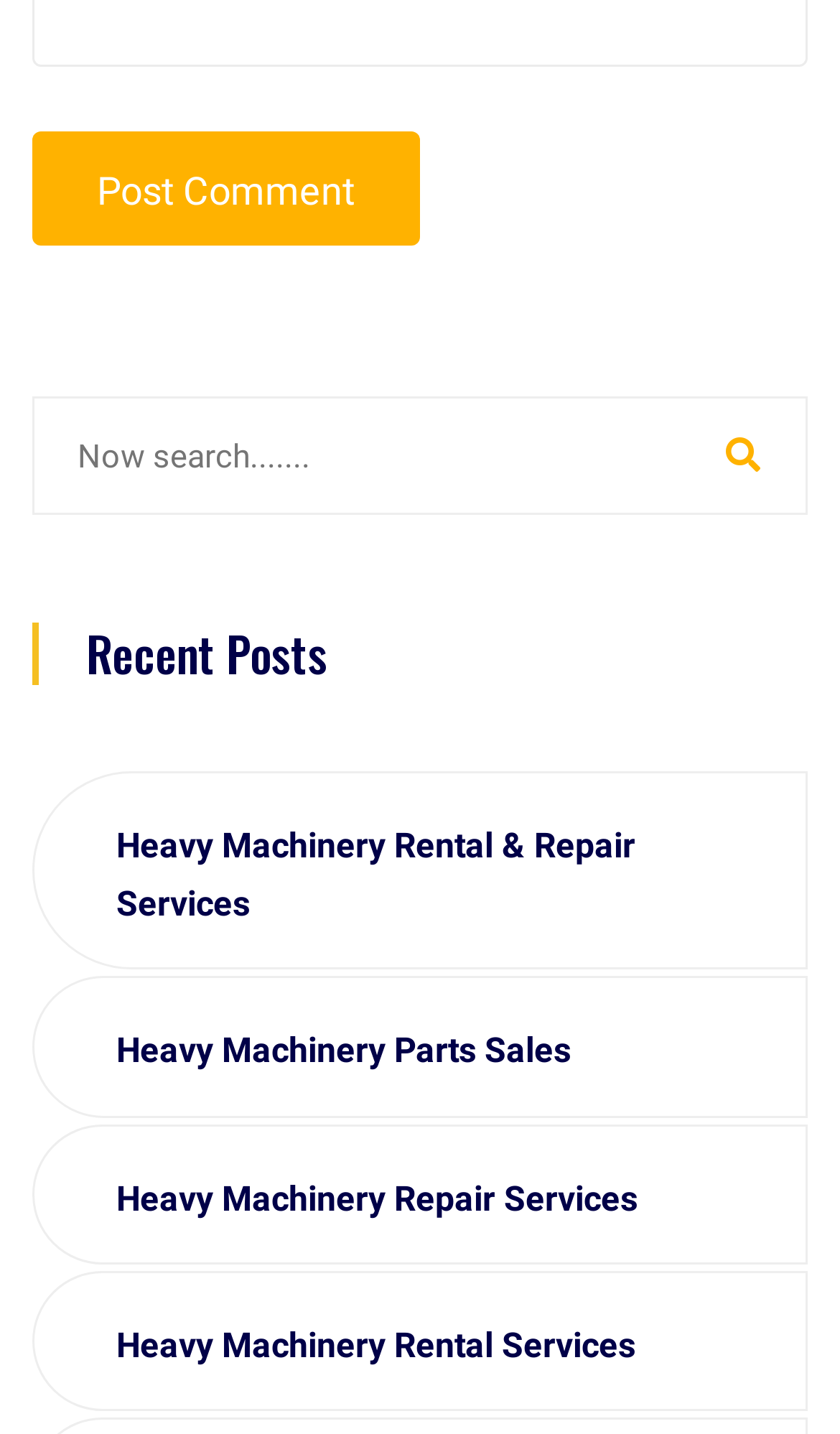How many buttons are present on the webpage?
Using the information from the image, provide a comprehensive answer to the question.

There are two buttons on the webpage, one with the text 'Post Comment' and another with a magnifying glass icon, which is used for searching.